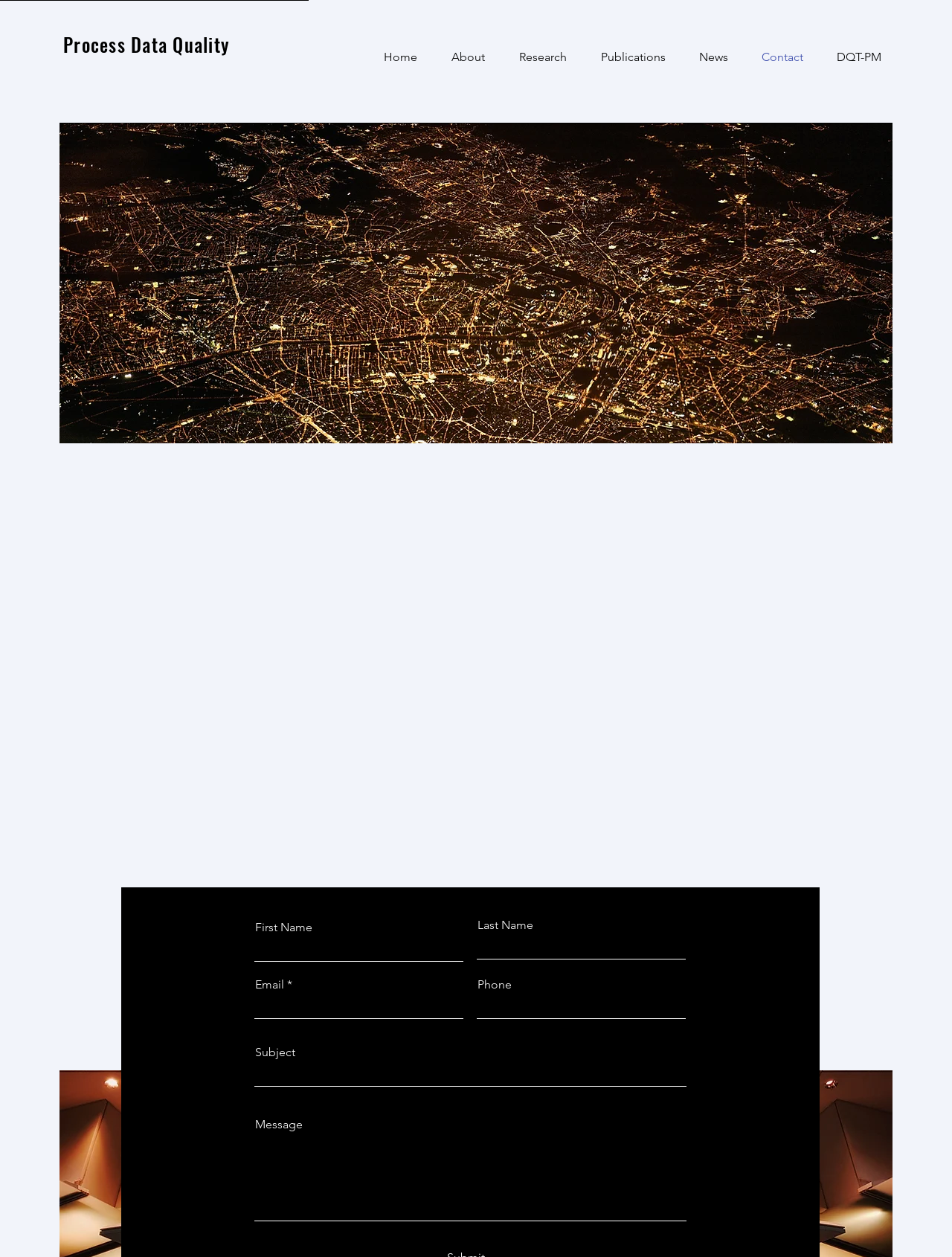Find the bounding box coordinates of the element to click in order to complete this instruction: "Click on the 'Contact' link". The bounding box coordinates must be four float numbers between 0 and 1, denoted as [left, top, right, bottom].

[0.777, 0.031, 0.855, 0.06]